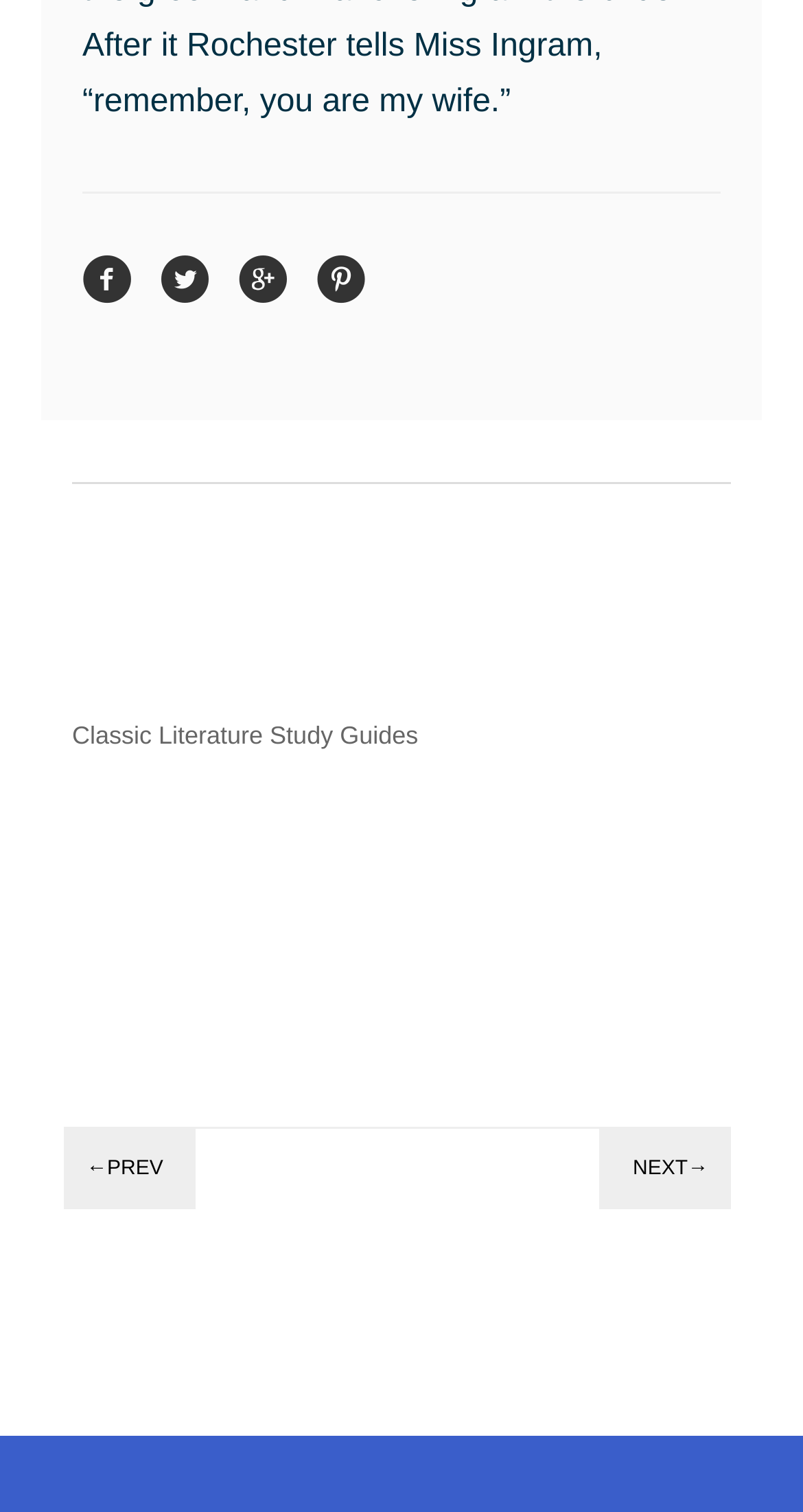With reference to the image, please provide a detailed answer to the following question: What is the text of the link that is above the 'PREV' link?

By comparing the y1 and y2 coordinates of the links, I found that the link 'Classic Literature Study Guides' is above the 'PREV' link.